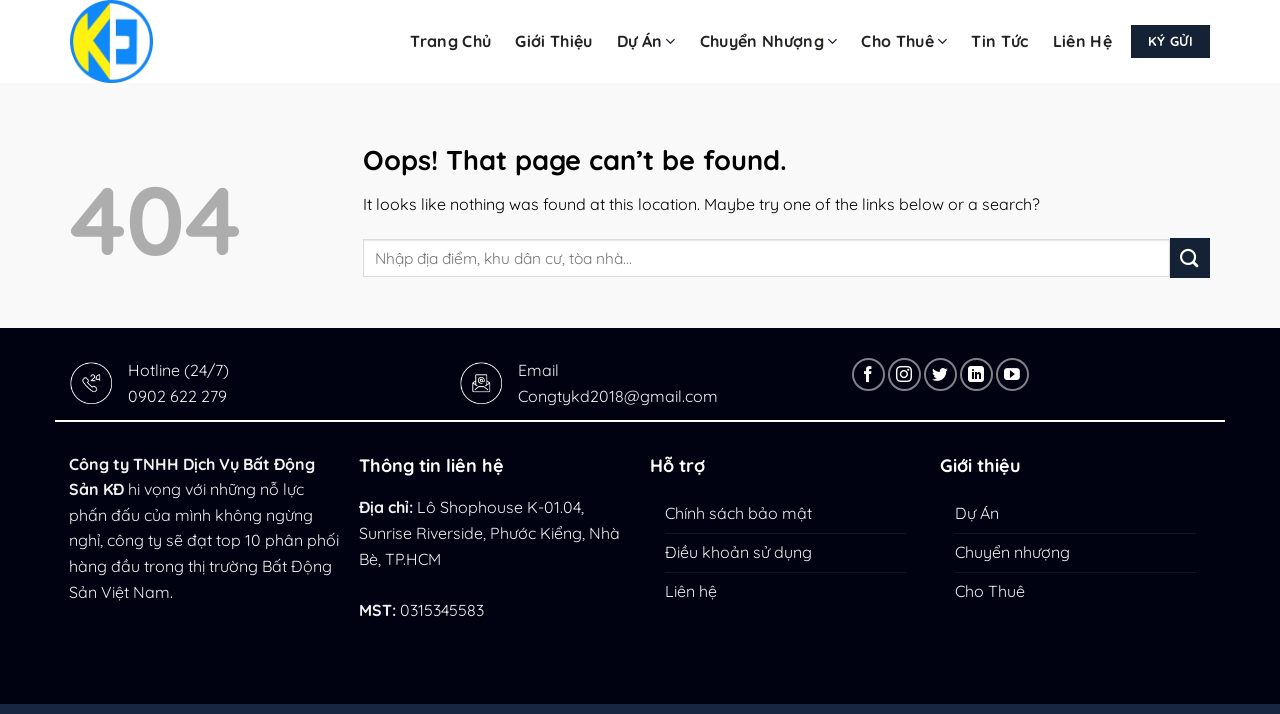Locate the bounding box of the UI element with the following description: "Chuyển nhượng".

[0.746, 0.748, 0.836, 0.8]